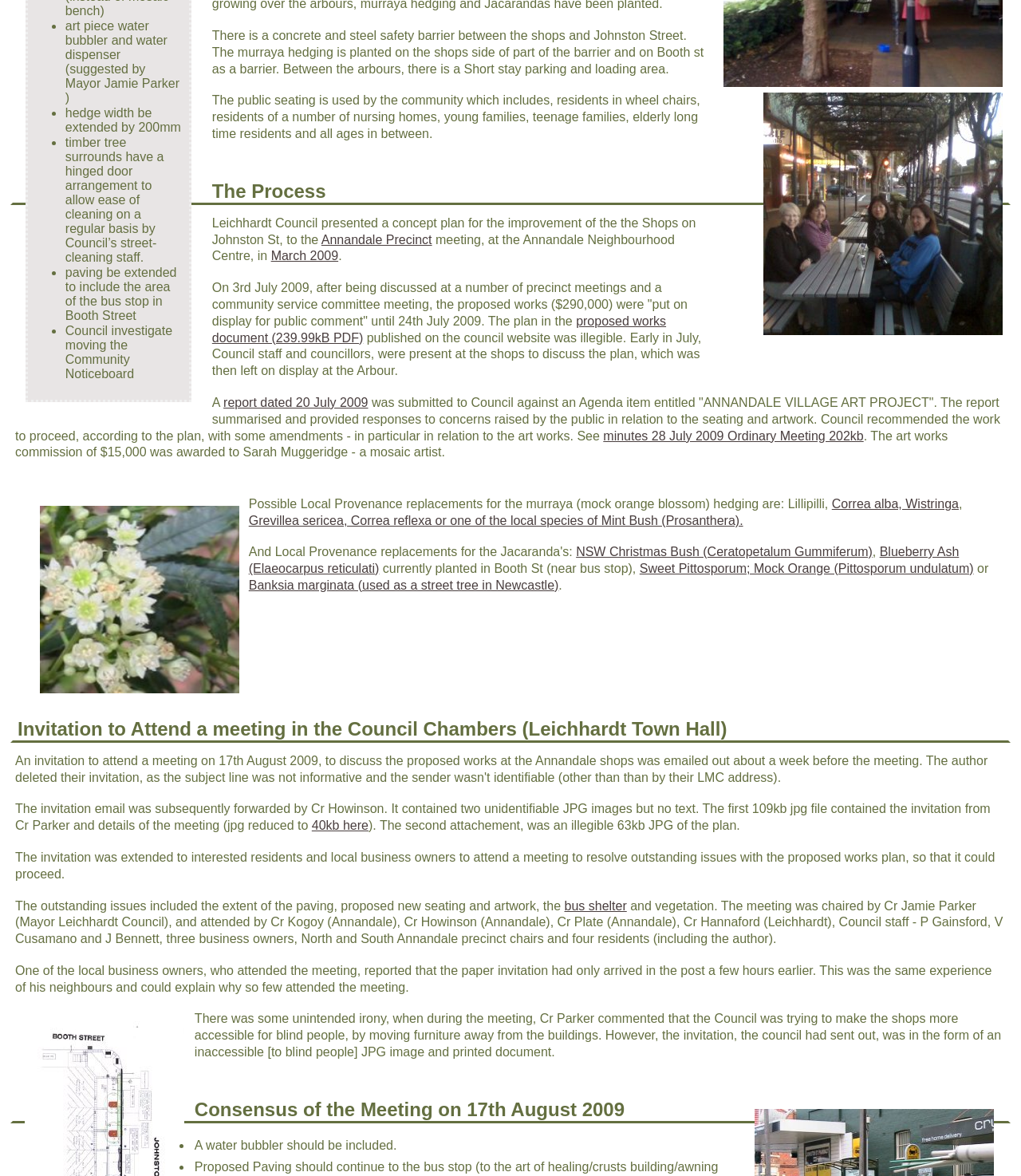Provide the bounding box coordinates of the HTML element this sentence describes: "Submit". The bounding box coordinates consist of four float numbers between 0 and 1, i.e., [left, top, right, bottom].

None